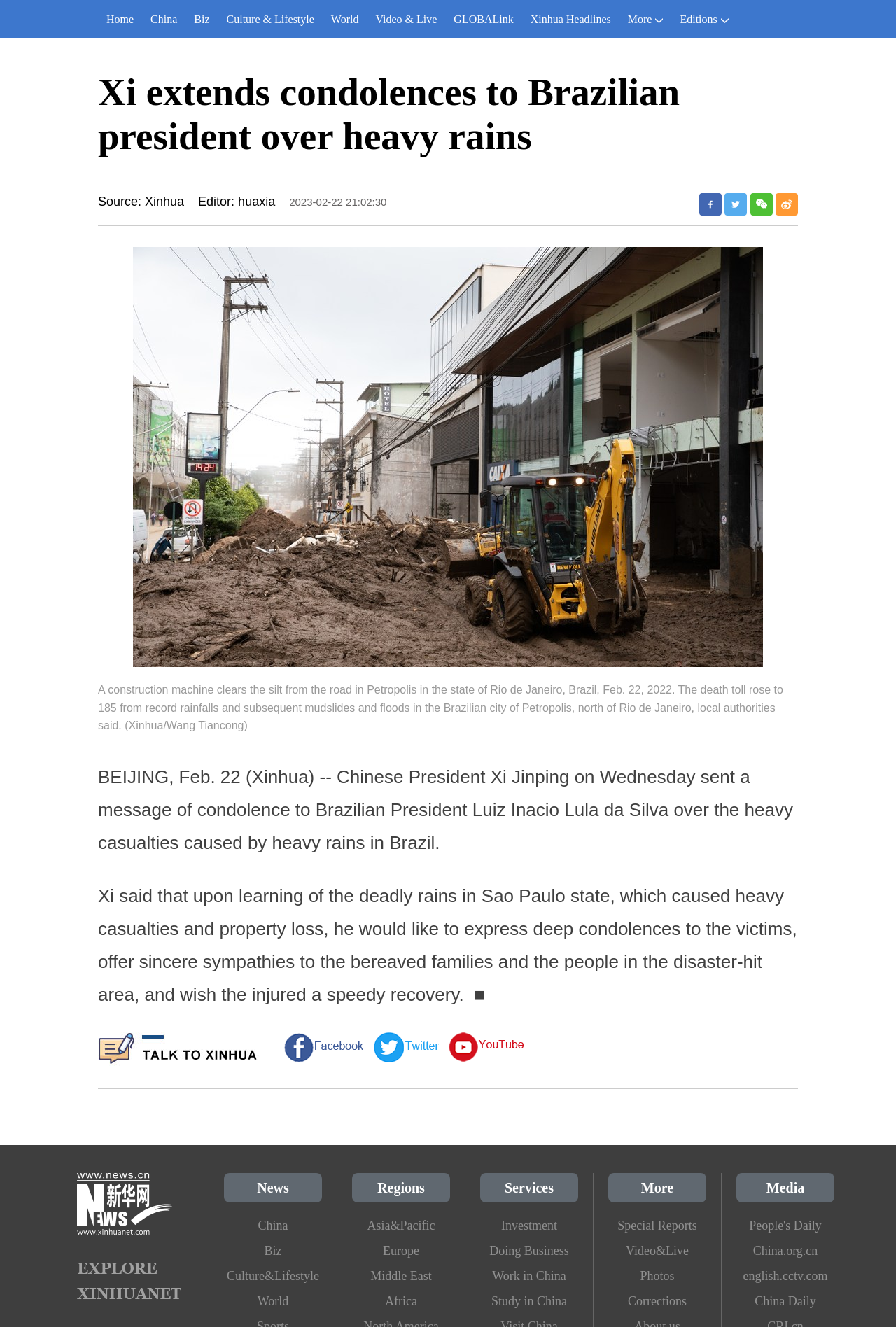Please specify the bounding box coordinates of the clickable region to carry out the following instruction: "Read special reports". The coordinates should be four float numbers between 0 and 1, in the format [left, top, right, bottom].

[0.679, 0.914, 0.788, 0.933]